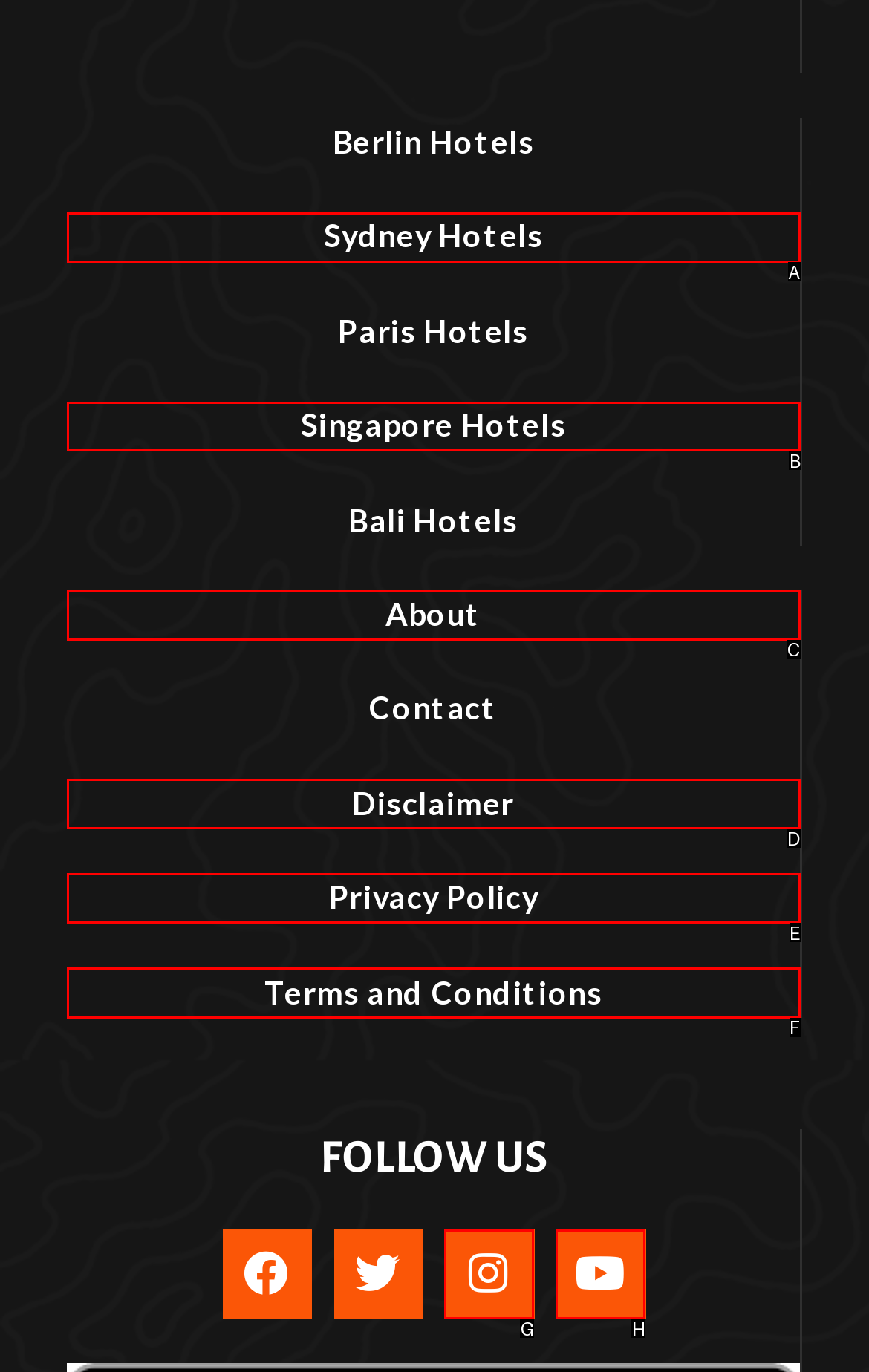Which option should be clicked to complete this task: Search for Singapore hotels
Reply with the letter of the correct choice from the given choices.

B